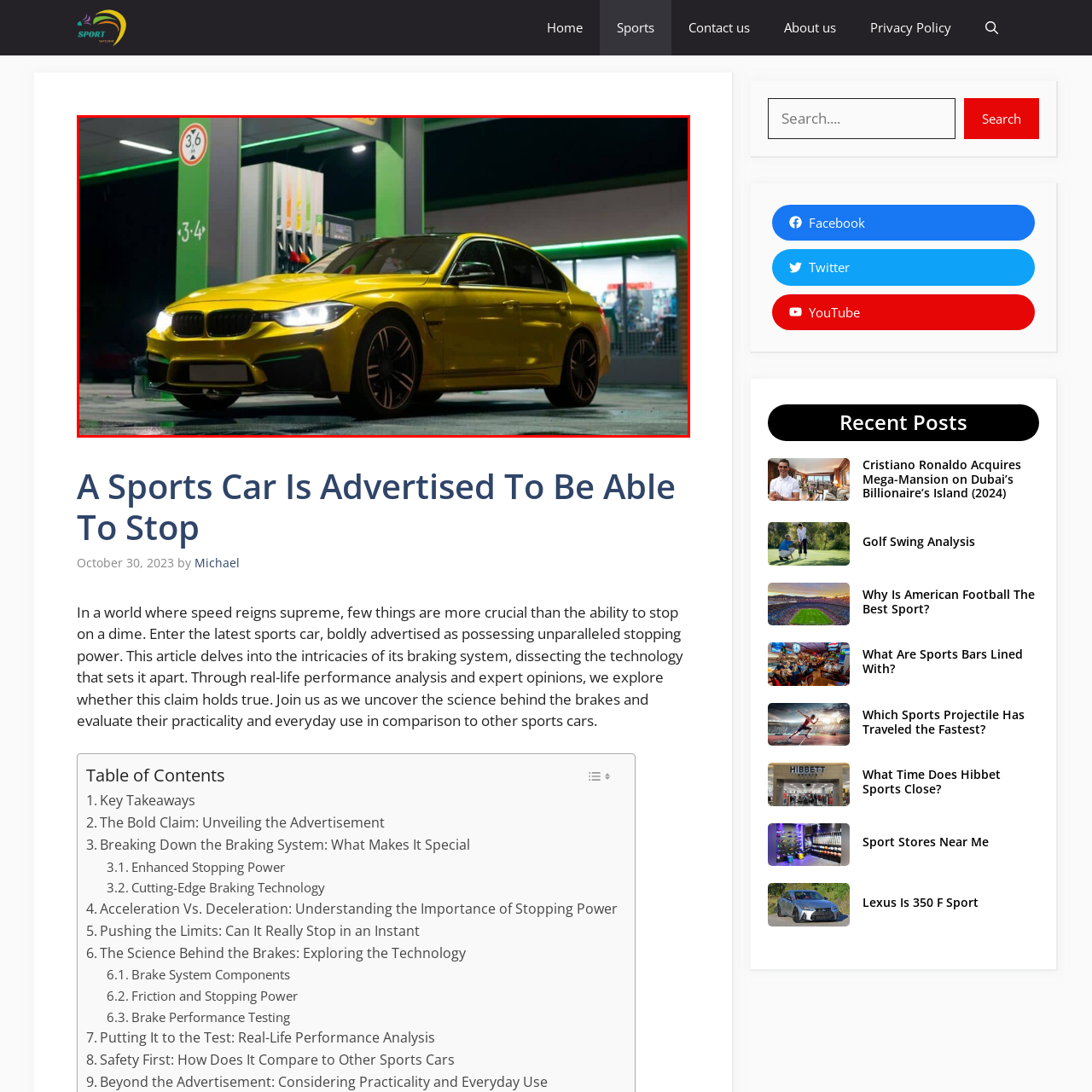Provide an extensive and detailed caption for the image section enclosed by the red boundary.

This striking image captures a vibrant yellow sports car parked at a well-lit gas station during the nighttime. The car, likely representative of high performance and sleek design, showcases a dynamic stance with its aggressive front grille and sporty alloy wheels. Illuminated by the station's bright lights, the vehicle's glossy finish highlights its contours and details, emphasizing its aesthetic appeal. In the background, various fuel pumps are visible, hinting at the vibrant setting, while regulatory signs add to the atmosphere. This scene encapsulates the blend of modern automotive engineering and everyday life, particularly appealing to car enthusiasts and admirers of speed and innovation.